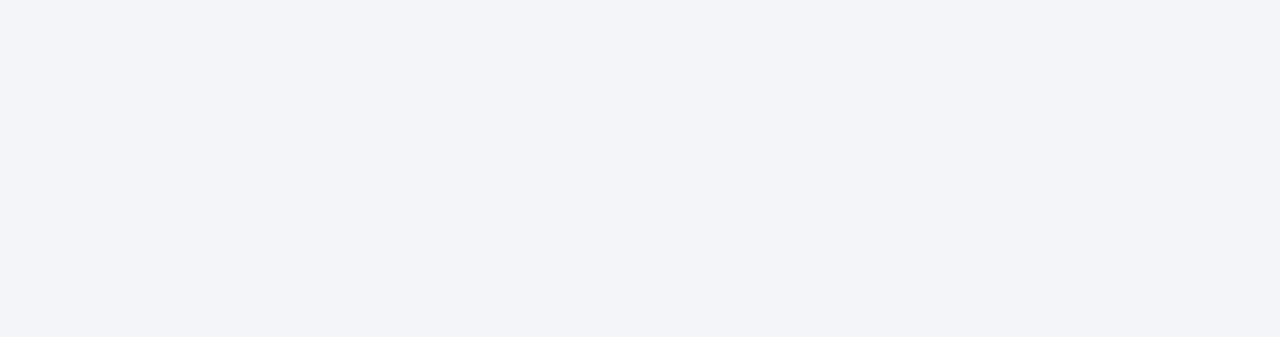Using the element description Privacy Policy, predict the bounding box coordinates for the UI element. Provide the coordinates in (top-left x, top-left y, bottom-right x, bottom-right y) format with values ranging from 0 to 1.

[0.876, 0.912, 0.945, 0.968]